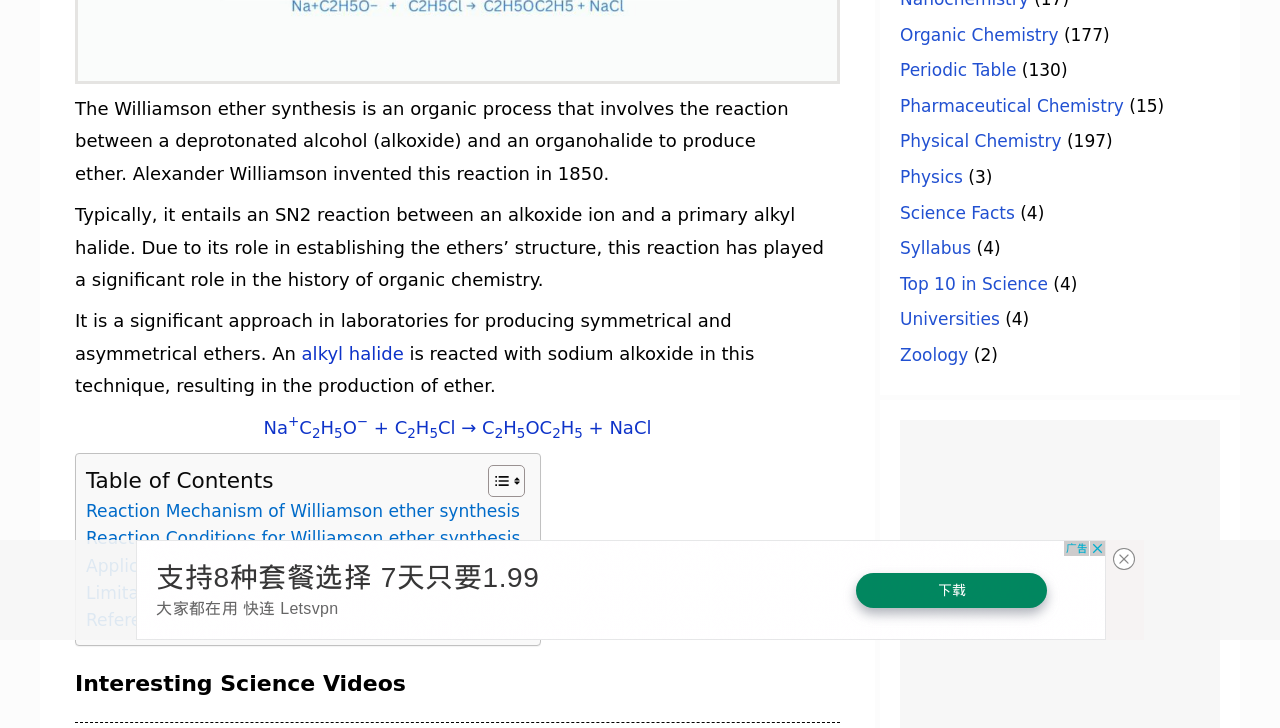Find the bounding box of the web element that fits this description: "Applications of Williamson reaction".

[0.067, 0.759, 0.306, 0.797]